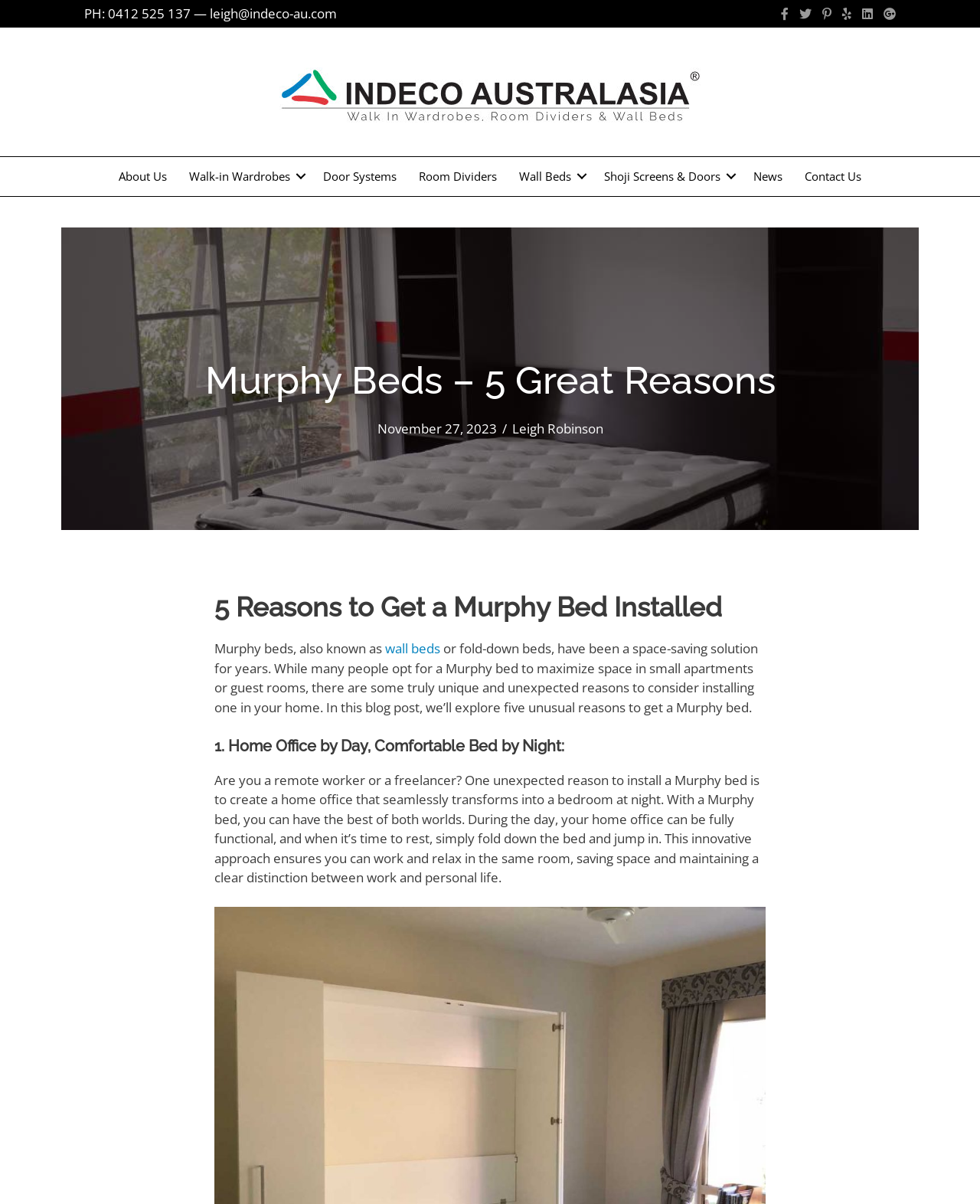What is the purpose of a Murphy bed?
Please answer the question with as much detail and depth as you can.

I found the purpose of a Murphy bed by looking at the content of the webpage, where I saw a static text element with the text 'Murphy beds, also known as wall beds or fold-down beds, have been a space-saving solution for years'.